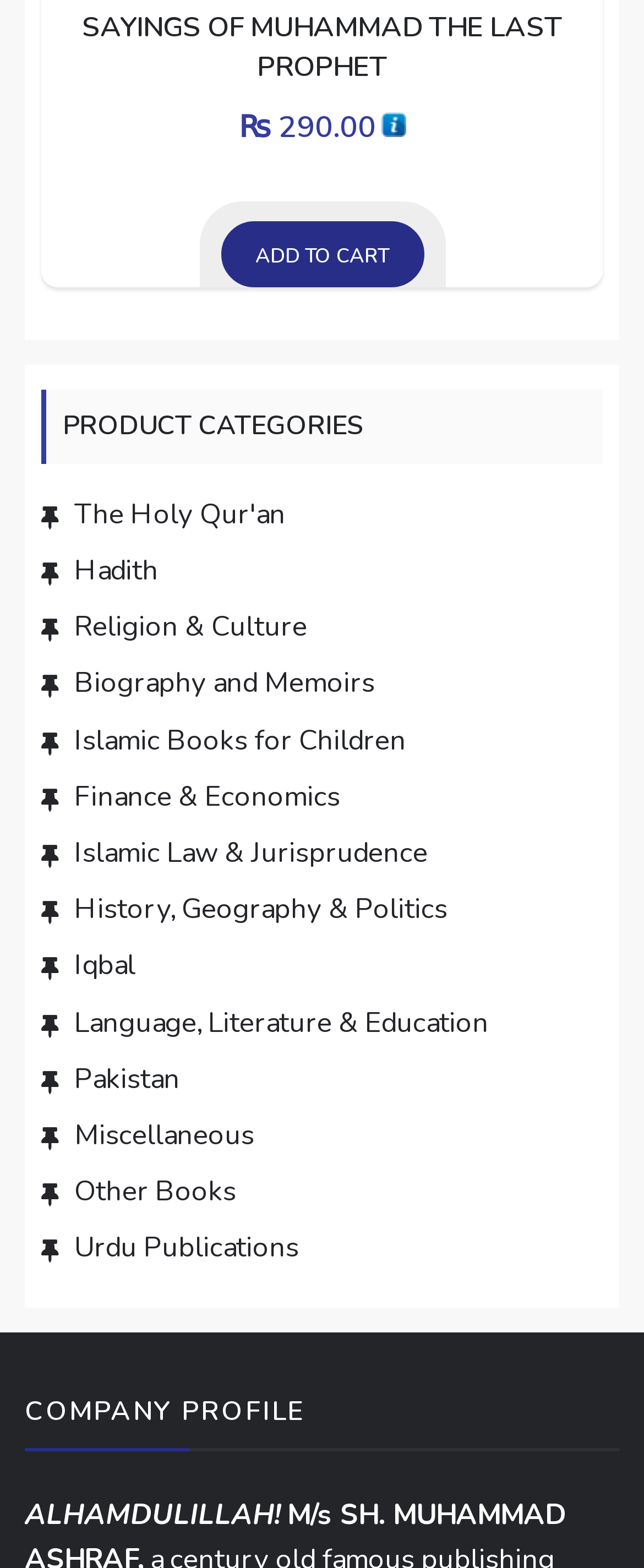Find and indicate the bounding box coordinates of the region you should select to follow the given instruction: "Read 'SAYINGS OF MUHAMMAD THE LAST PROPHET'".

[0.127, 0.006, 0.873, 0.055]